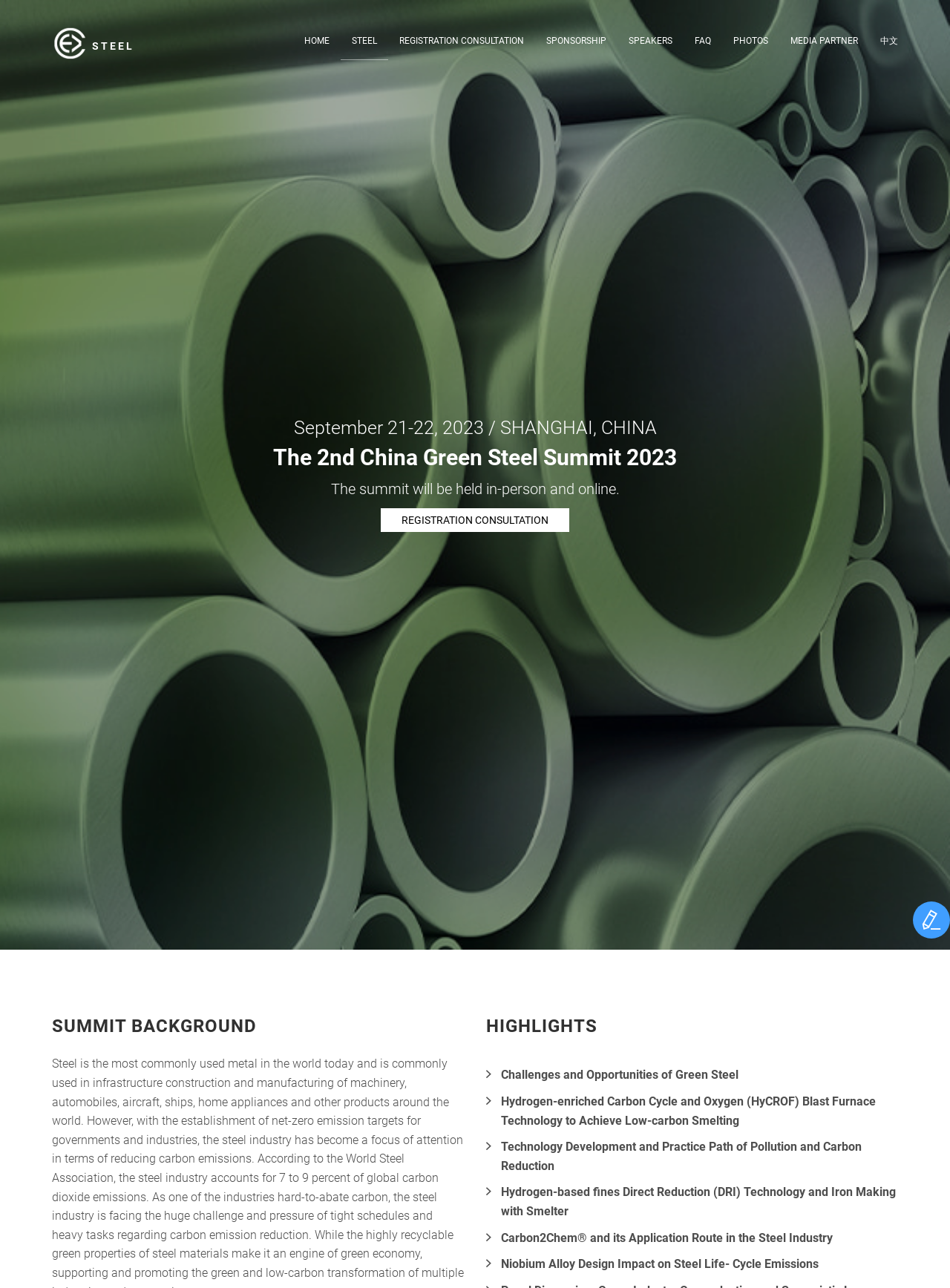Please identify the bounding box coordinates of the element's region that needs to be clicked to fulfill the following instruction: "View SPEAKERS information". The bounding box coordinates should consist of four float numbers between 0 and 1, i.e., [left, top, right, bottom].

[0.65, 0.017, 0.72, 0.047]